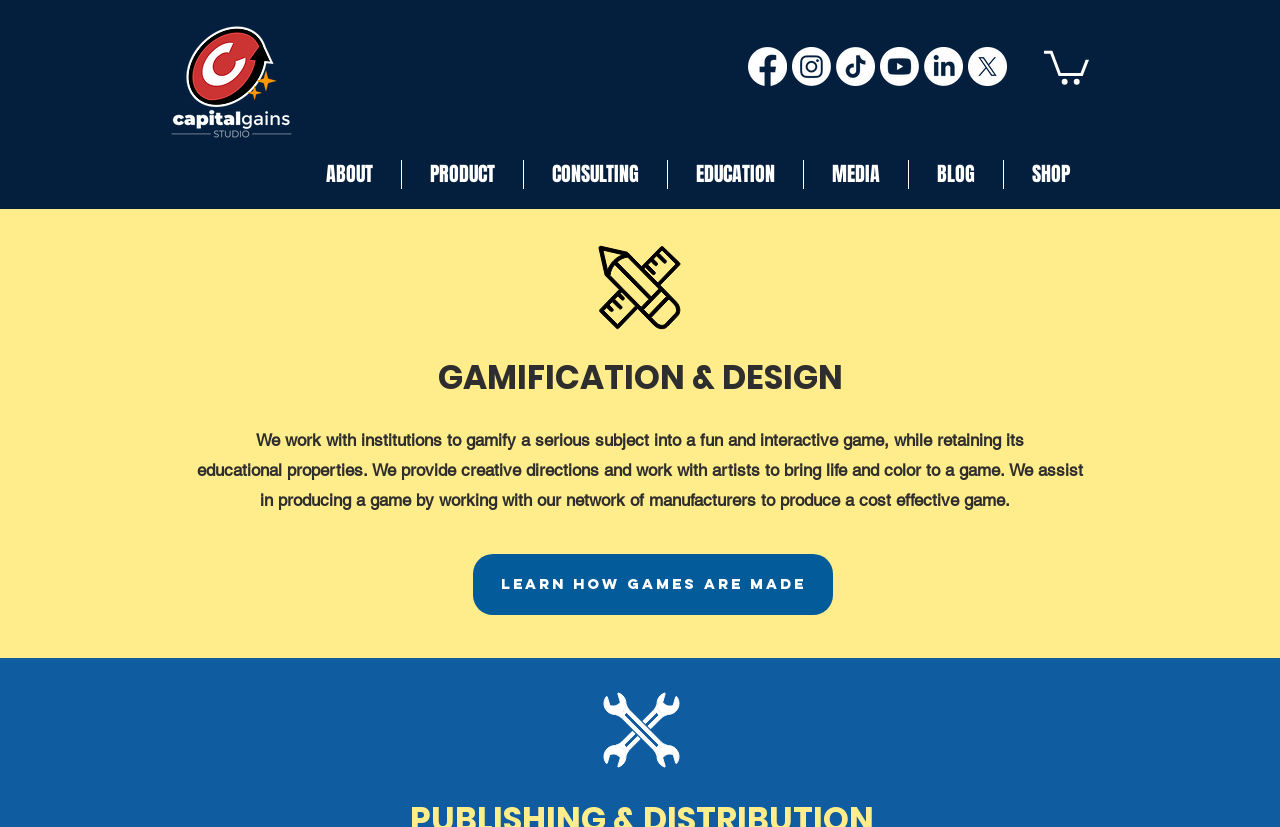Find the bounding box coordinates for the area you need to click to carry out the instruction: "Learn how games are made". The coordinates should be four float numbers between 0 and 1, indicated as [left, top, right, bottom].

[0.37, 0.67, 0.651, 0.744]